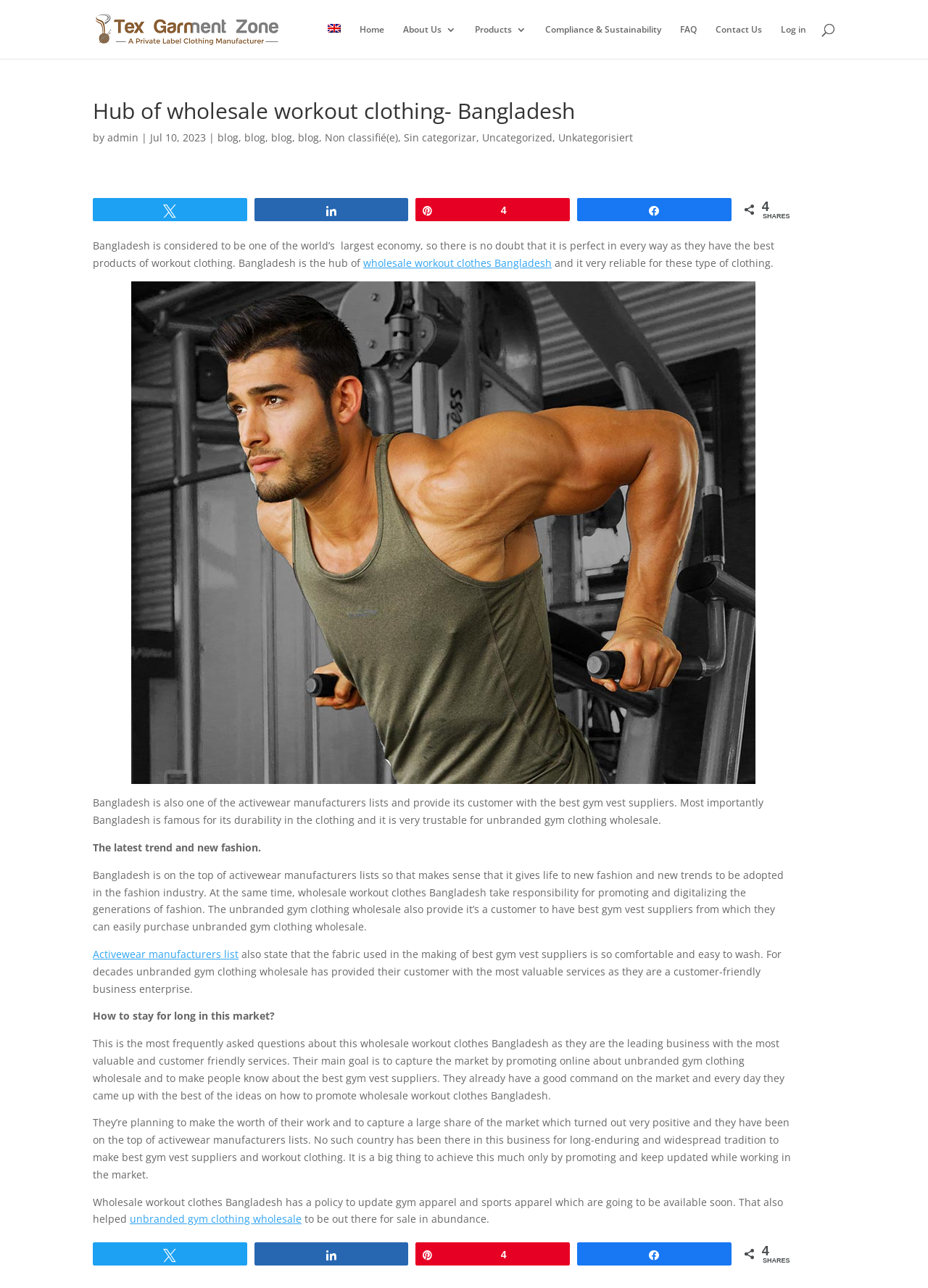What is the name of the wholesale workout clothes provider?
Provide a detailed and well-explained answer to the question.

The name of the wholesale workout clothes provider can be found in the top-left corner of the webpage, where it says 'Hub of wholesale workout clothing- Bangladesh | Tex Garment Zone'.